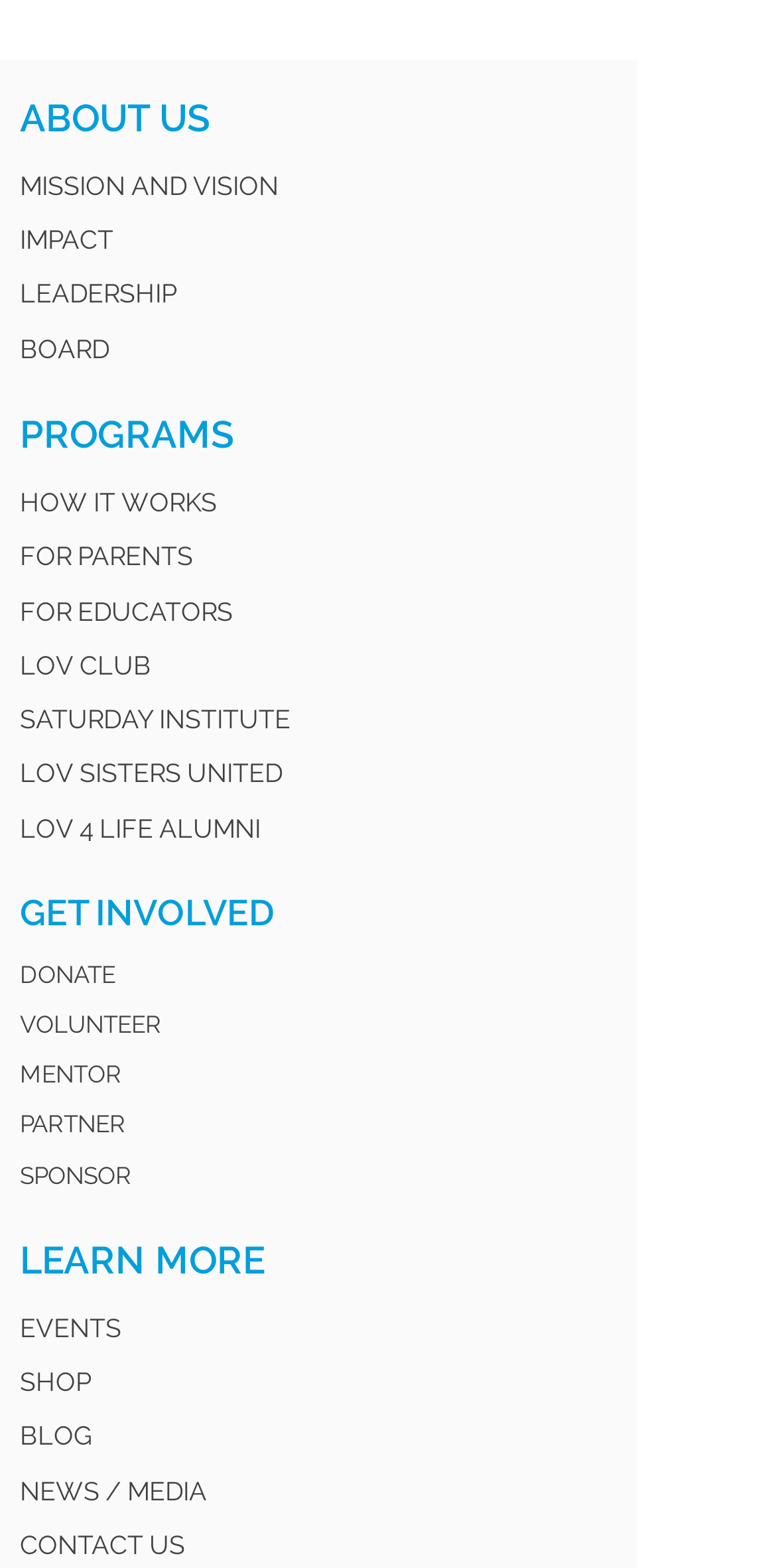Please determine the bounding box coordinates of the element's region to click for the following instruction: "Read the latest news and media".

[0.026, 0.941, 0.267, 0.96]